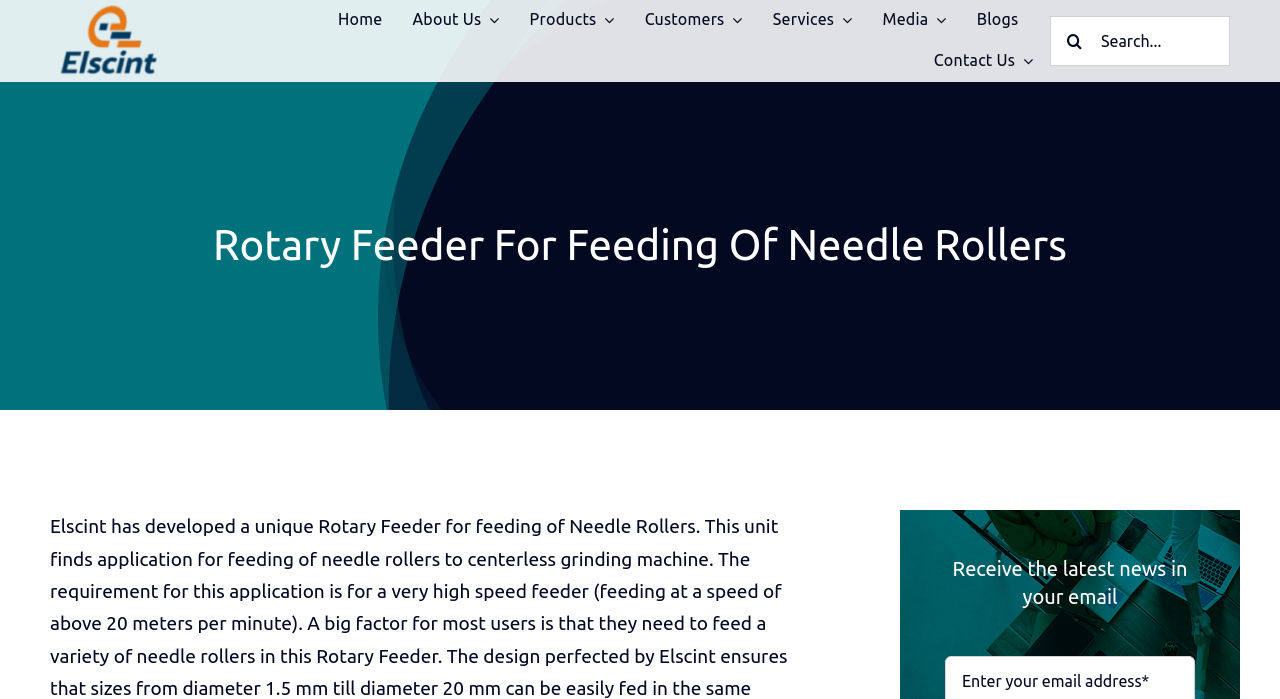Kindly determine the bounding box coordinates for the clickable area to achieve the given instruction: "Search for something".

[0.82, 0.023, 0.961, 0.095]